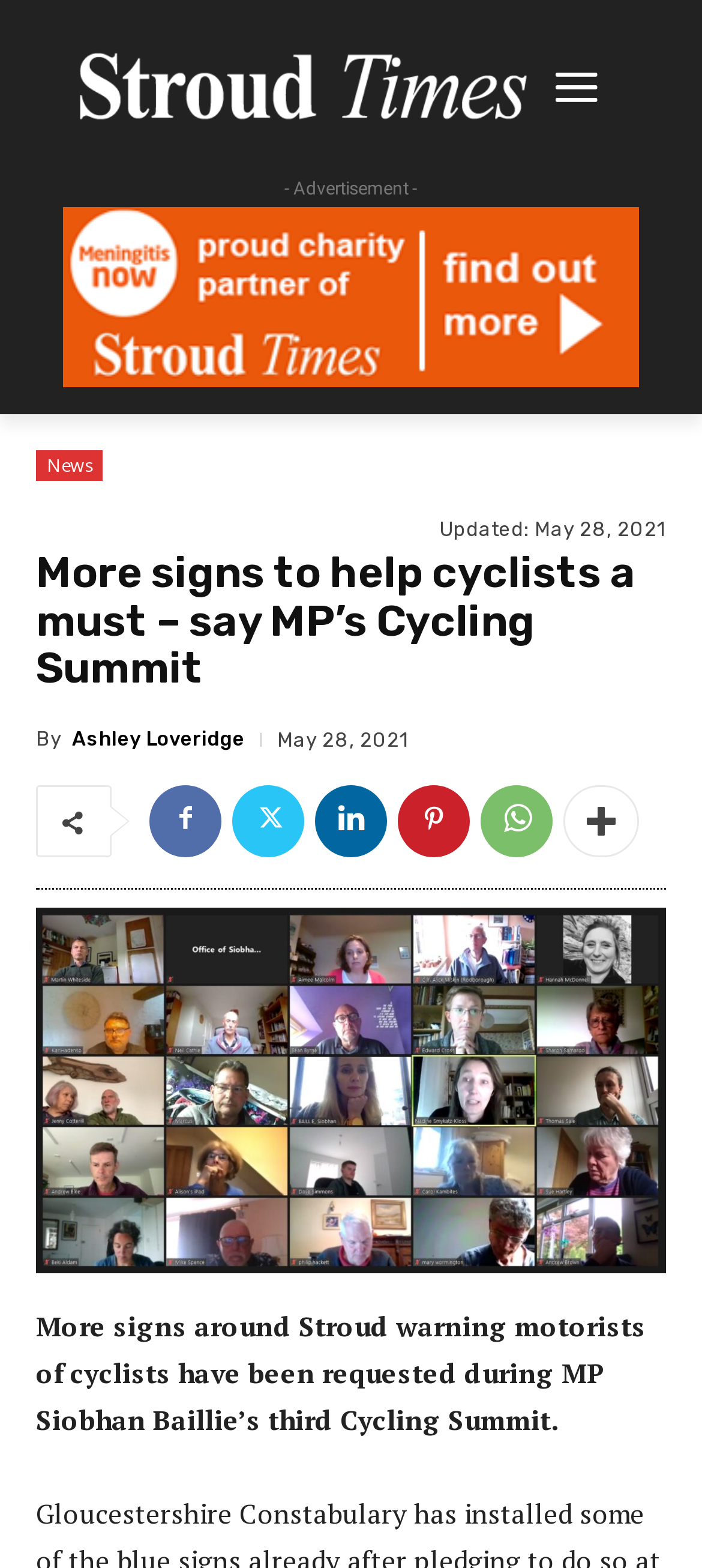Explain in detail what you observe on this webpage.

The webpage appears to be a news article from Stroud Times, with a focus on a local cycling summit. At the top, there is a link to the Stroud Times website, accompanied by an image with the same description. Below this, there is an advertisement section with the text "- Advertisement -".

On the left side, there is a section with a link to Meningitis Now, a UK-based charity, along with an image and a brief description of the organization. Next to this, there is a navigation menu with a link to the "News" section.

The main article begins with a heading that reads "More signs to help cyclists a must – say MP’s Cycling Summit". Below this, there is a timestamp indicating that the article was updated on May 28, 2021. The article is attributed to Ashley Loveridge, with a link to the author's name.

The article itself is accompanied by a series of social media links, including Facebook, Twitter, and others, which are represented by icons. Below the article, there is a large image that takes up most of the width of the page.

At the very bottom of the page, there is a summary of the article, which reads "More signs around Stroud warning motorists of cyclists have been requested during MP Siobhan Baillie’s third Cycling Summit."